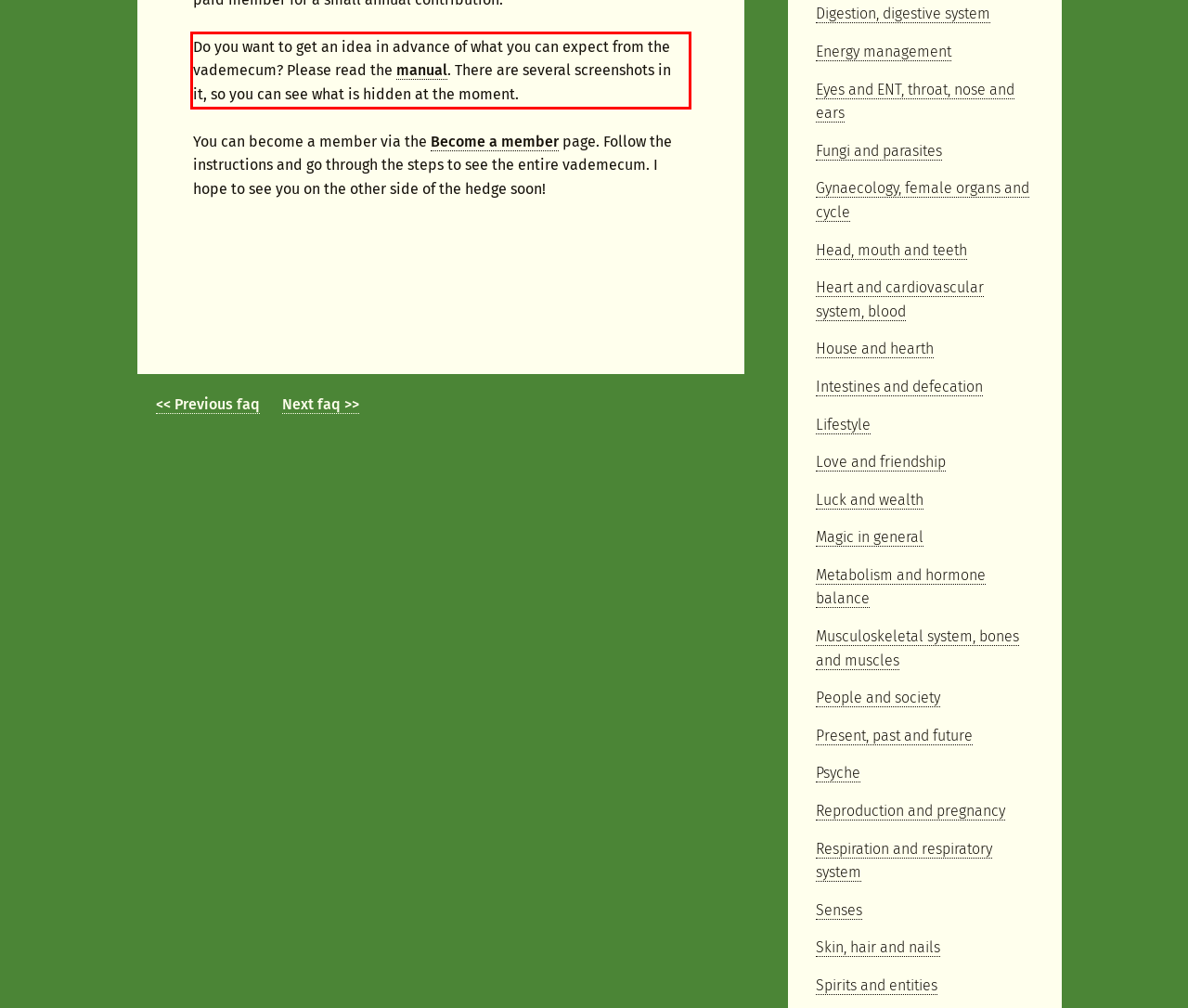Given a screenshot of a webpage, identify the red bounding box and perform OCR to recognize the text within that box.

Do you want to get an idea in advance of what you can expect from the vademecum? Please read the manual. There are several screenshots in it, so you can see what is hidden at the moment.